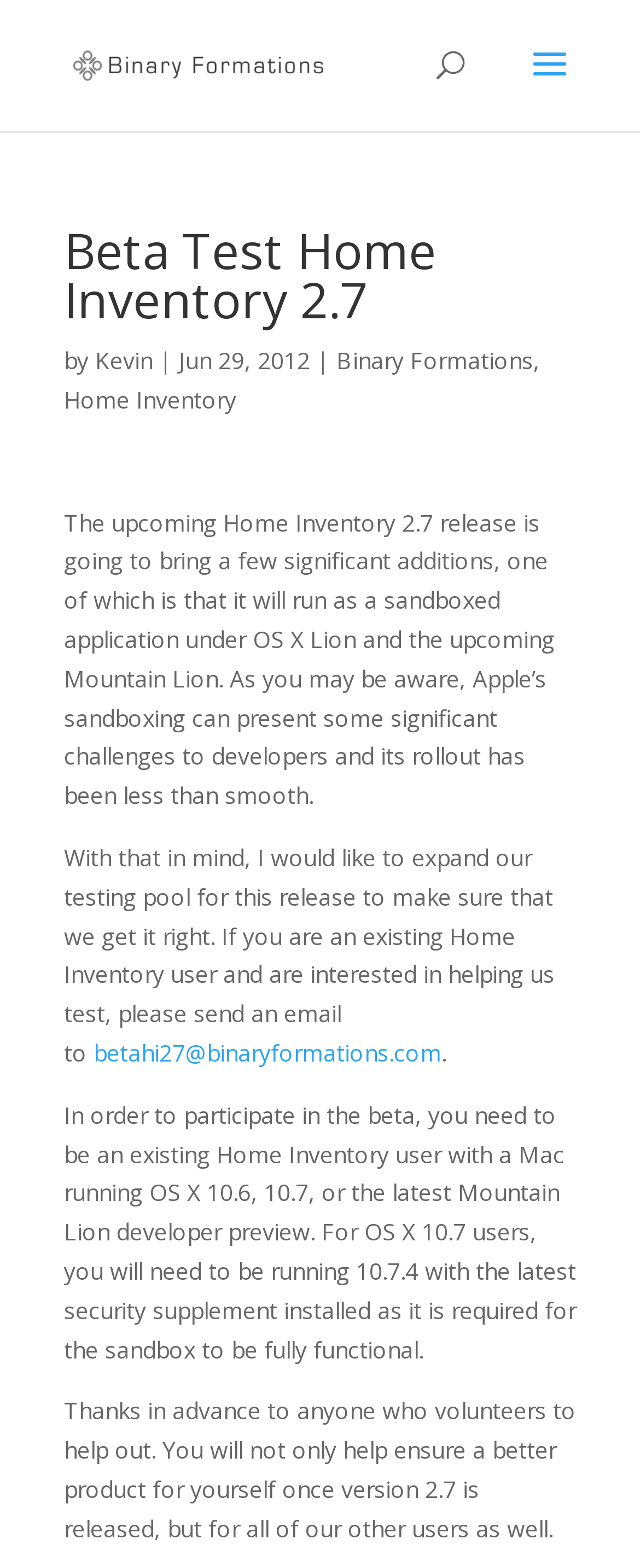What is the purpose of the beta test?
Answer the question with a single word or phrase by looking at the picture.

Test Home Inventory 2.7